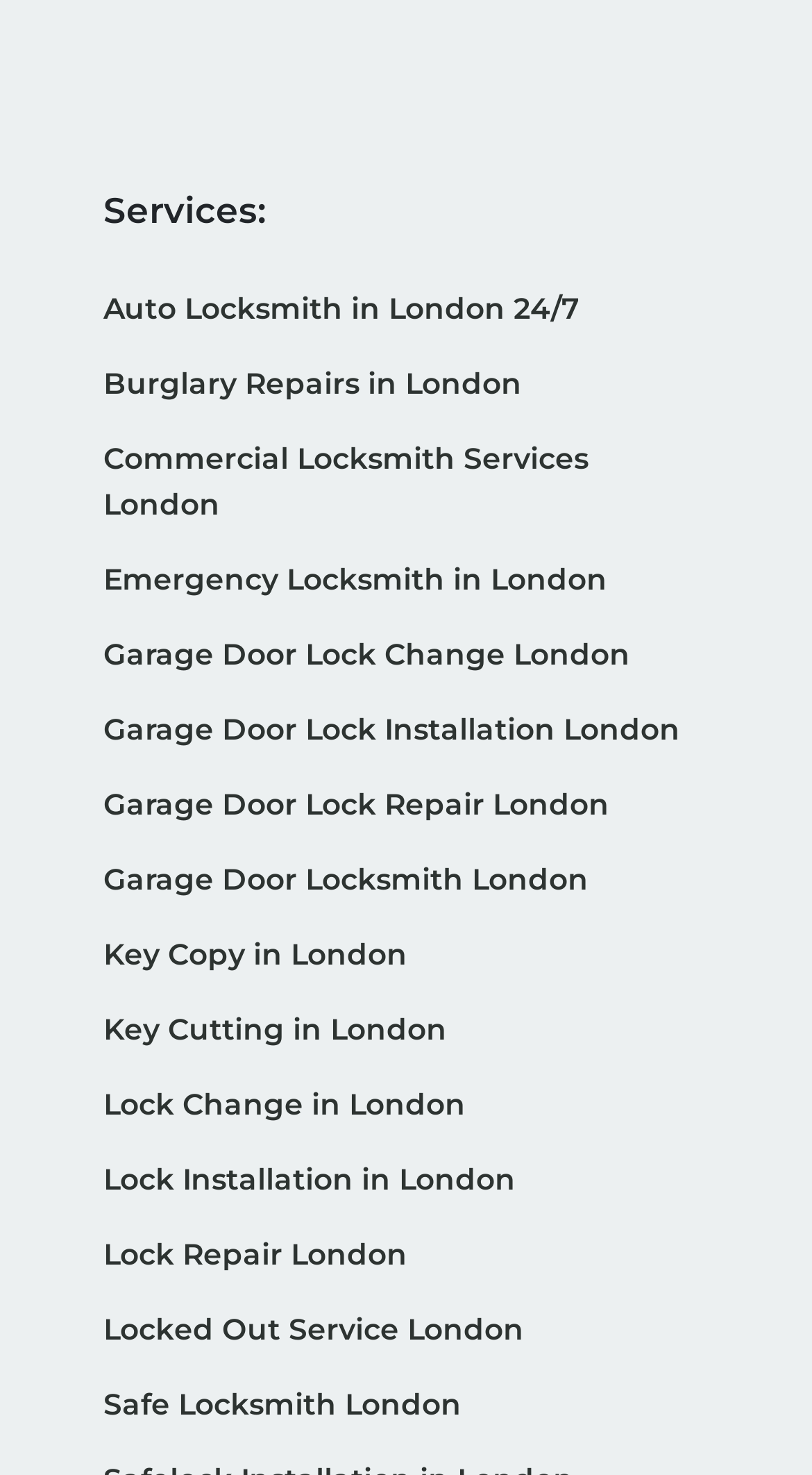Pinpoint the bounding box coordinates of the clickable element needed to complete the instruction: "Visit Facebook". The coordinates should be provided as four float numbers between 0 and 1: [left, top, right, bottom].

[0.128, 0.042, 0.251, 0.061]